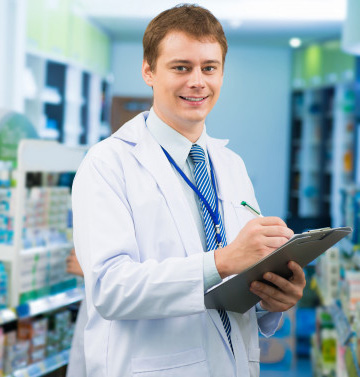Elaborate on all the elements present in the image.

The image depicts a professional male pharmacist in a bright, well-stocked pharmacy. He is wearing a white lab coat, which signifies his role in healthcare, and a blue tie that adds a touch of professionalism. In one hand, he holds a clipboard, presumably filled with notes regarding pharmacy operations or patient prescriptions. His smile conveys approachability and confidence, suggesting that he is dedicated to providing excellent service to customers. Behind him, shelves are filled with various pharmaceutical products, highlighting the diverse range of medications and healthcare items available in the pharmacy. This setting emphasizes the role of pharmacists in facilitating health and wellness through accessible pharmaceutical care.